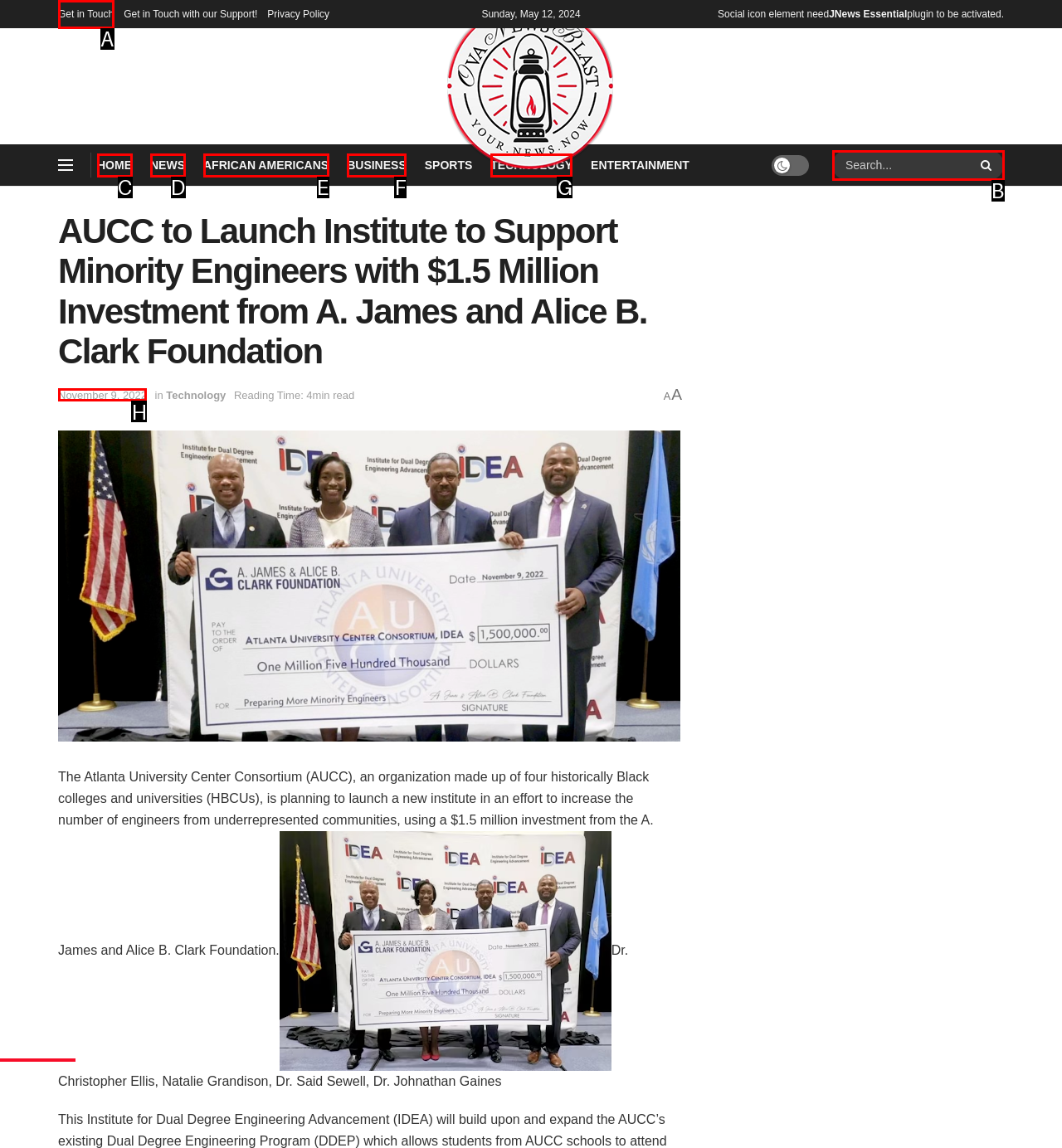Choose the letter of the UI element necessary for this task: Click on the 'TECHNOLOGY' link
Answer with the correct letter.

G